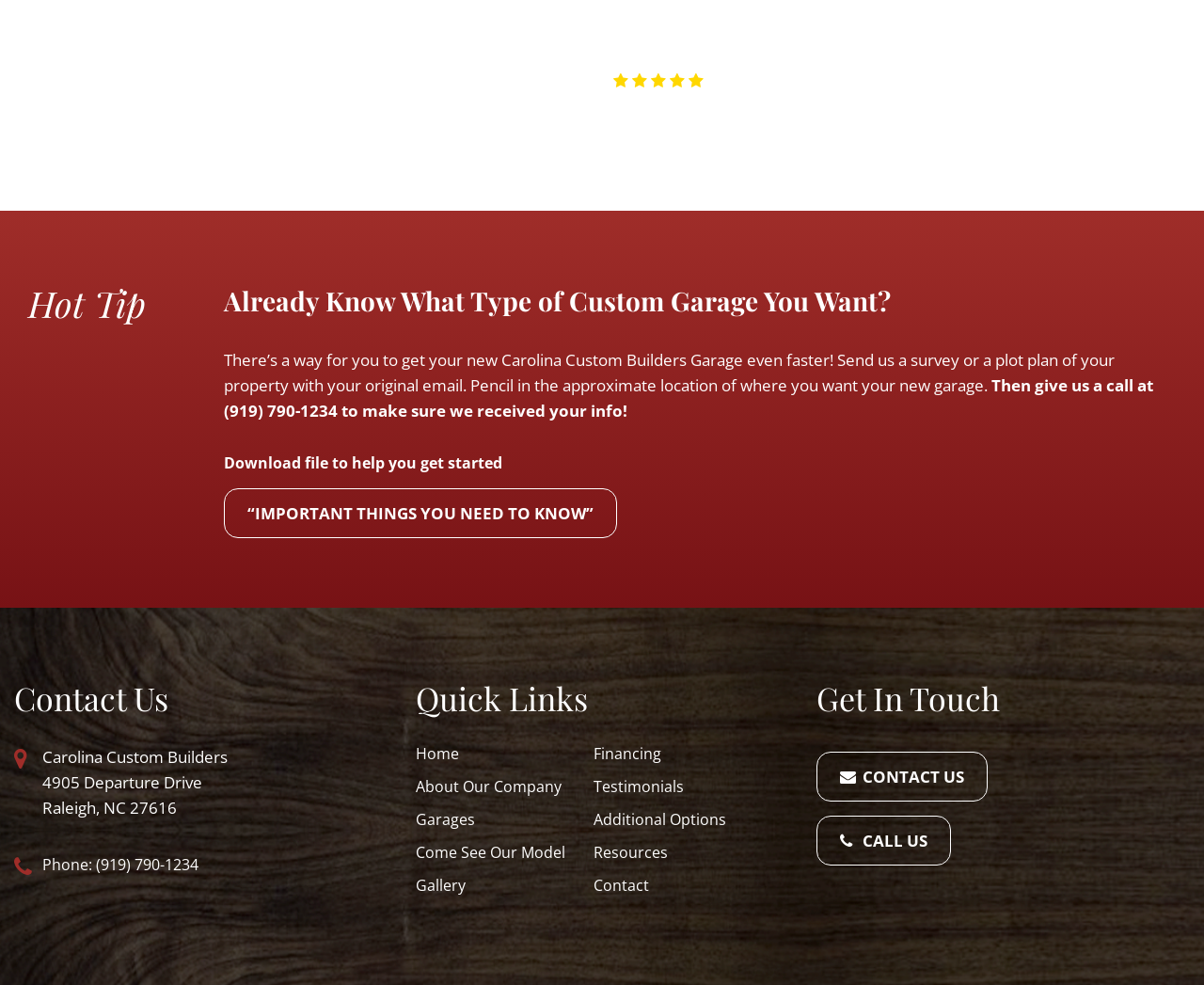Find the bounding box of the element with the following description: "Contact Us". The coordinates must be four float numbers between 0 and 1, formatted as [left, top, right, bottom].

[0.678, 0.763, 0.821, 0.814]